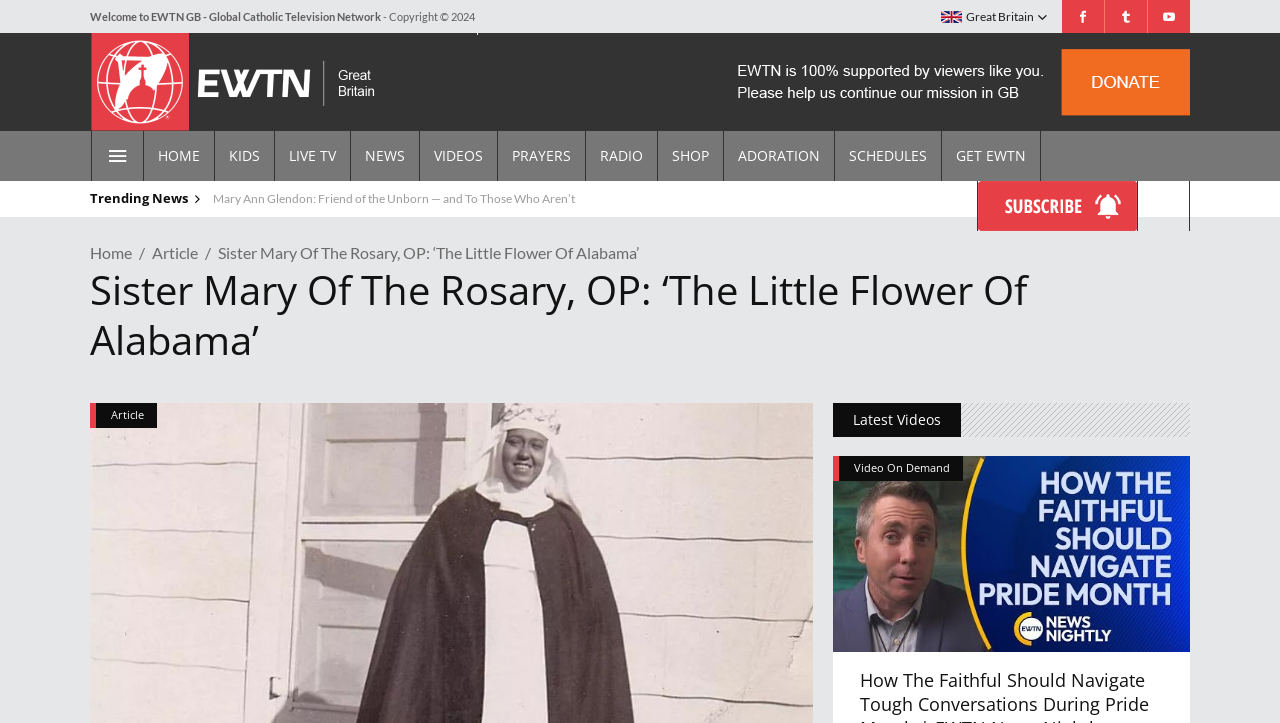What is the current year?
Please describe in detail the information shown in the image to answer the question.

The current year can be found at the top-right corner of the webpage, where the copyright information is displayed. The text 'Copyright © 2024' indicates that the current year is 2024.